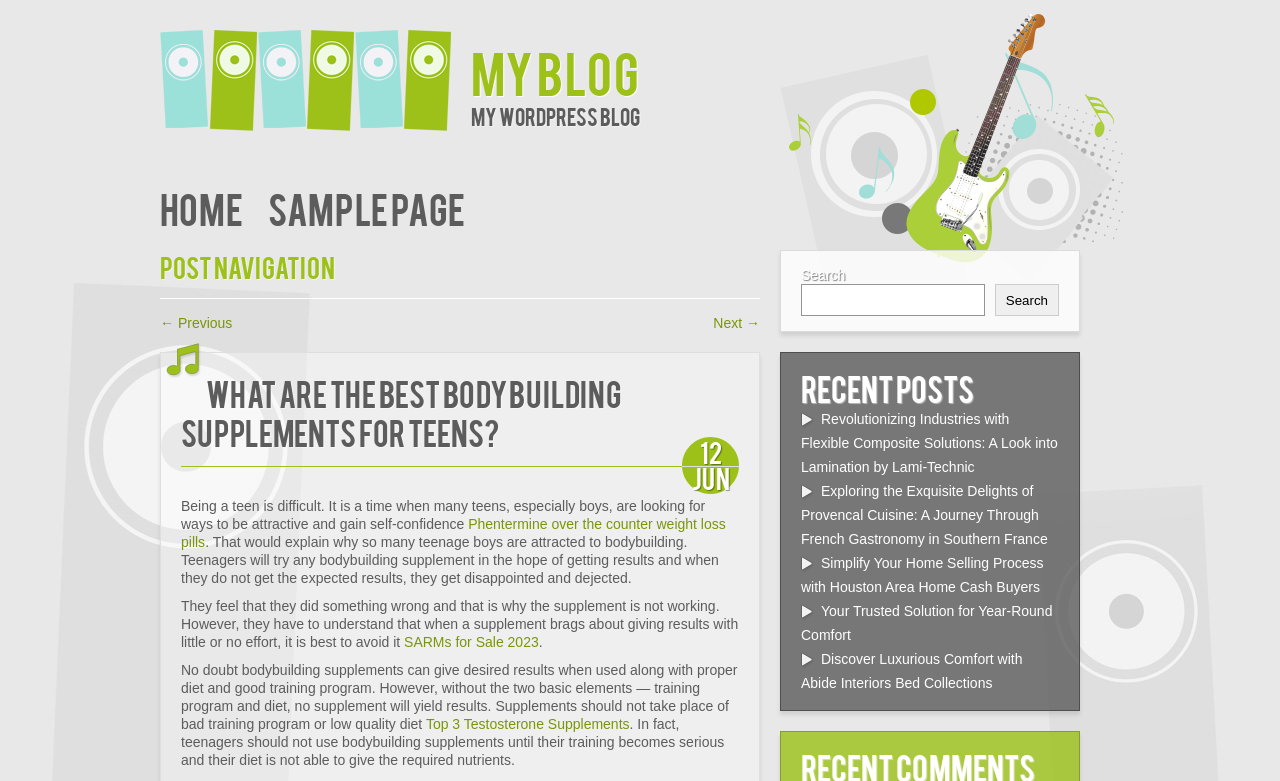Determine the bounding box coordinates for the clickable element to execute this instruction: "Click the logo". Provide the coordinates as four float numbers between 0 and 1, i.e., [left, top, right, bottom].

[0.125, 0.0, 0.368, 0.173]